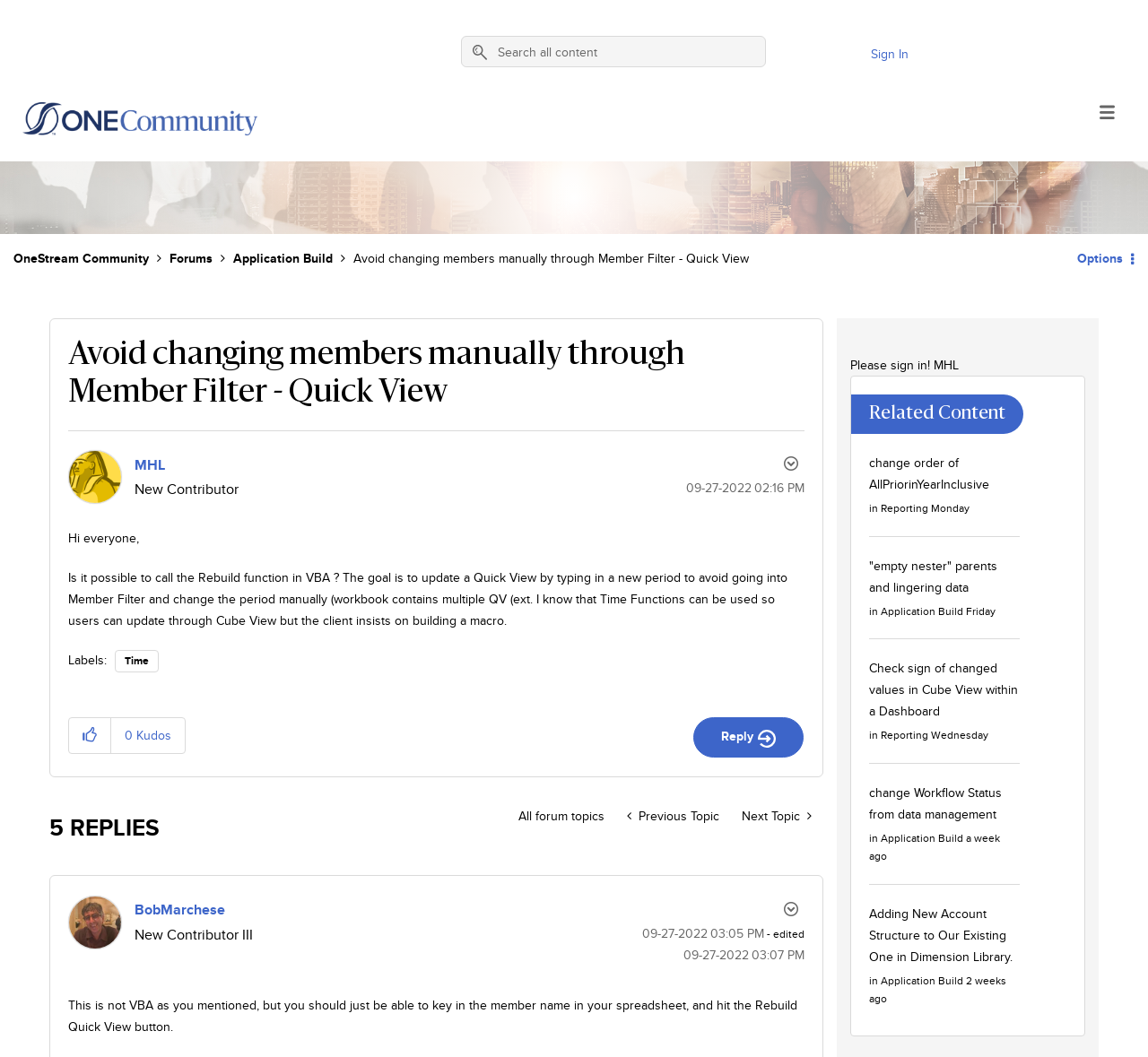Please locate the bounding box coordinates of the element that should be clicked to achieve the given instruction: "Search for a topic".

[0.406, 0.036, 0.431, 0.063]